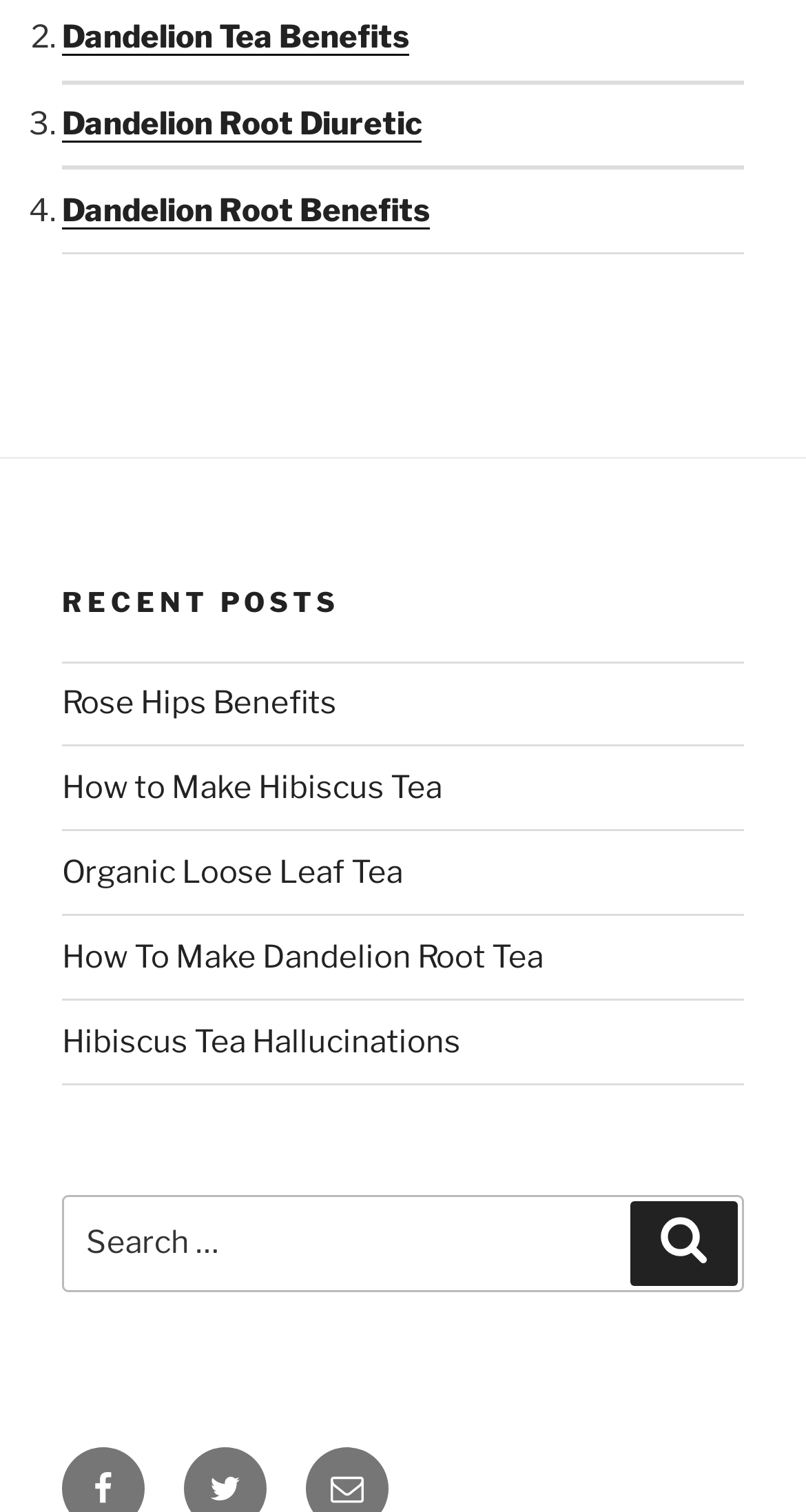Please provide a short answer using a single word or phrase for the question:
What is the purpose of the search box?

To search the website